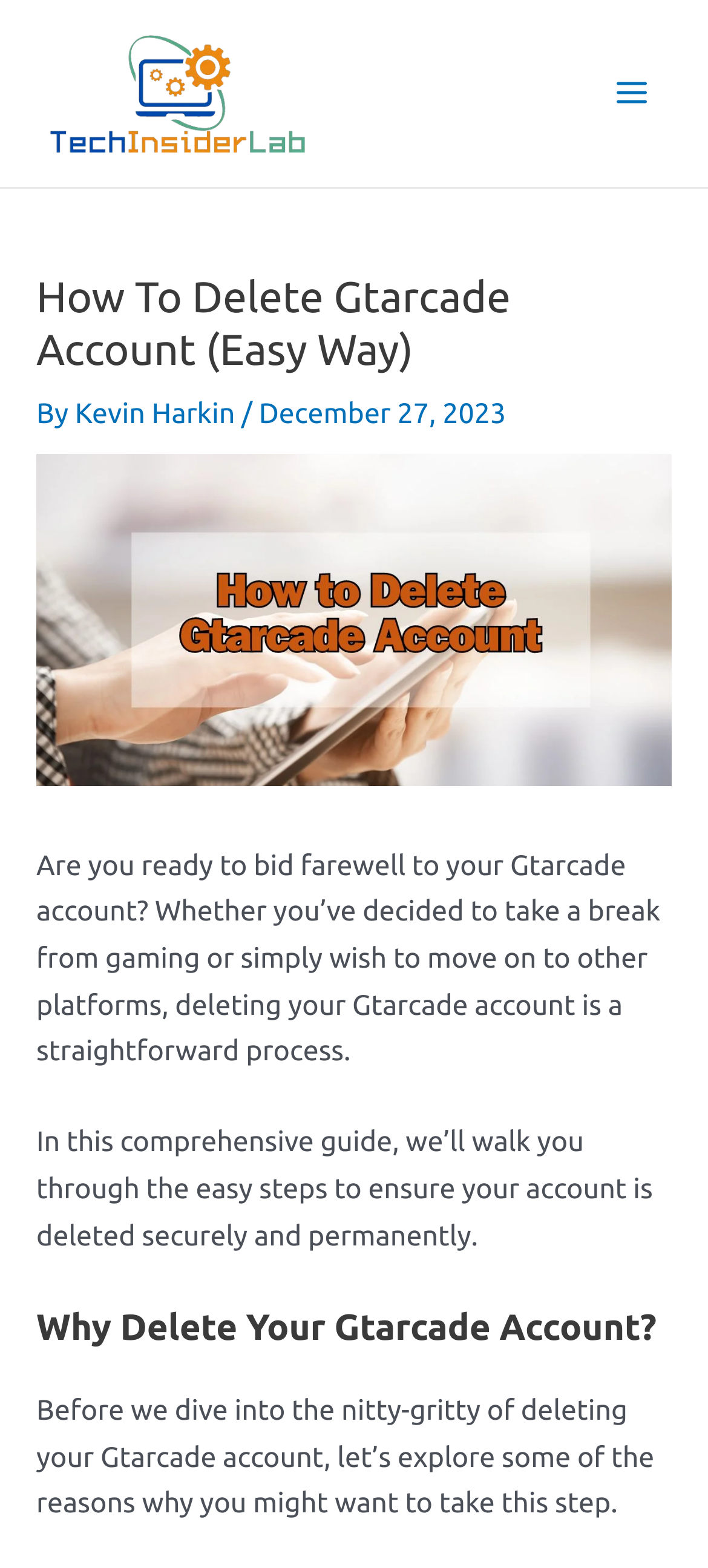What is the purpose of this guide?
Refer to the screenshot and answer in one word or phrase.

Delete Gtarcade account